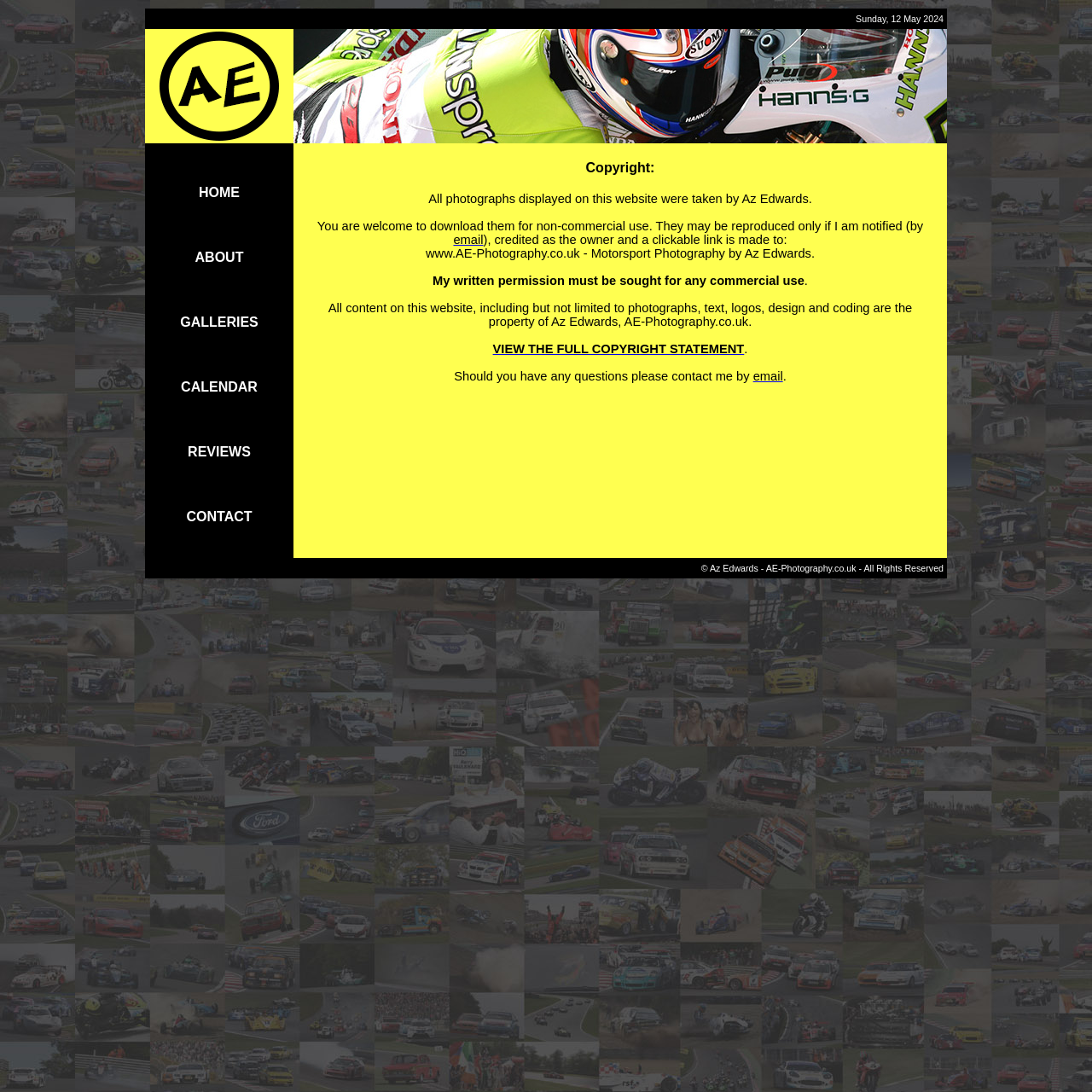What is the date displayed on the webpage?
Please provide a comprehensive and detailed answer to the question.

The date is displayed in the first table cell of the first table row, which is 'Sunday, 12 May 2024'.